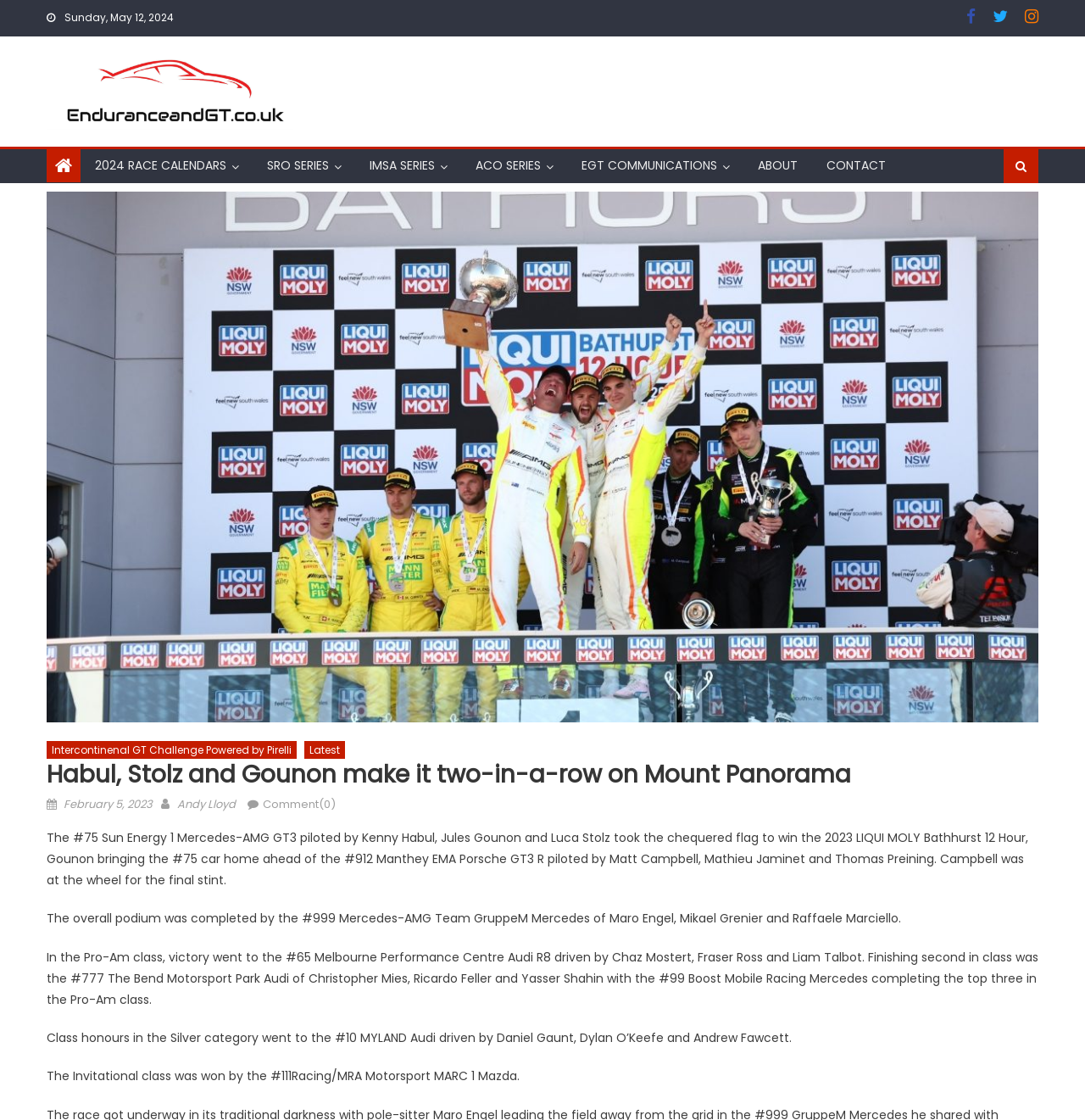Identify the bounding box coordinates for the element that needs to be clicked to fulfill this instruction: "Click on the Endurance and GT link". Provide the coordinates in the format of four float numbers between 0 and 1: [left, top, right, bottom].

[0.043, 0.047, 0.271, 0.116]